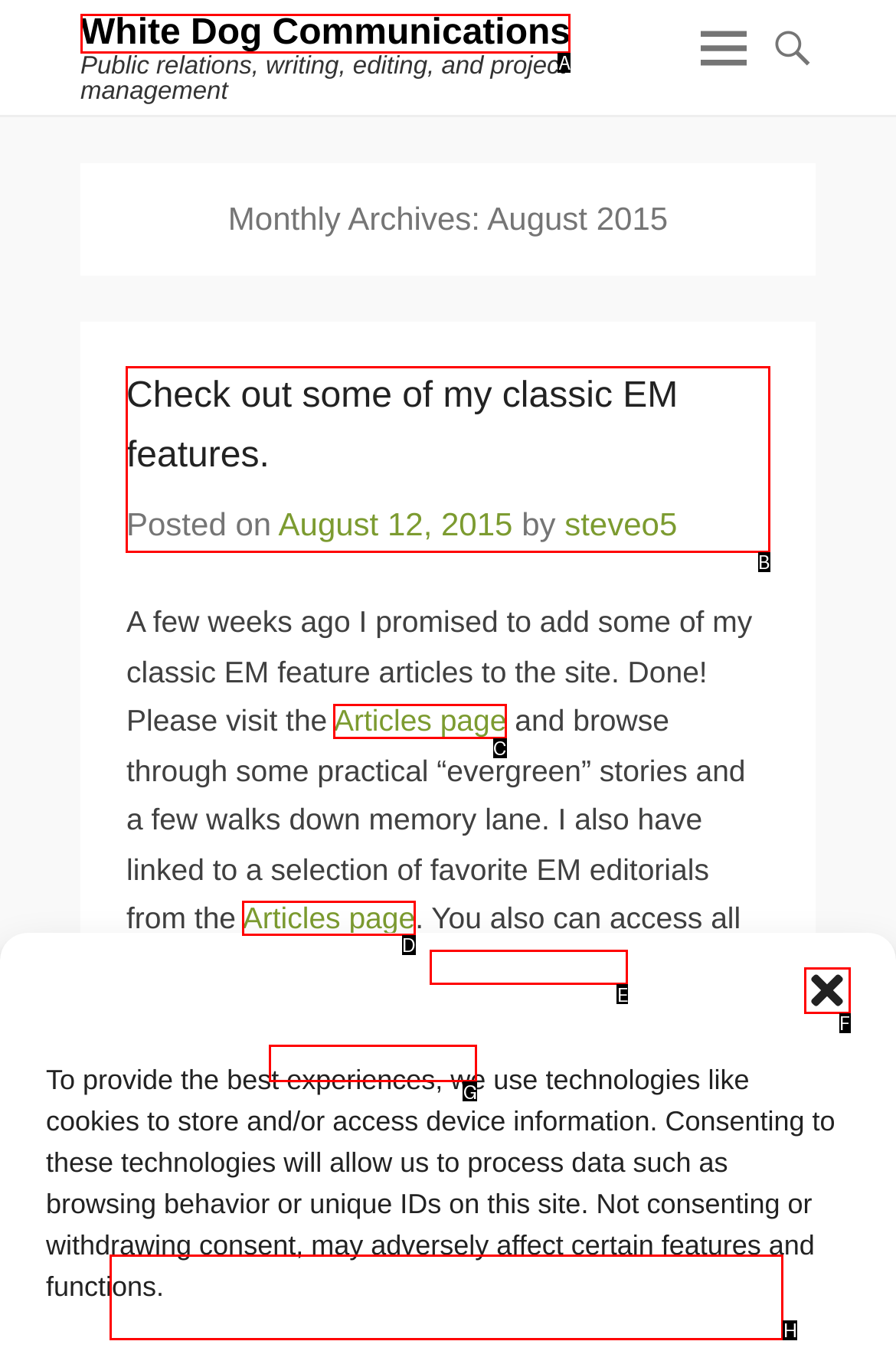From the given options, indicate the letter that corresponds to the action needed to complete this task: read the article. Respond with only the letter.

B